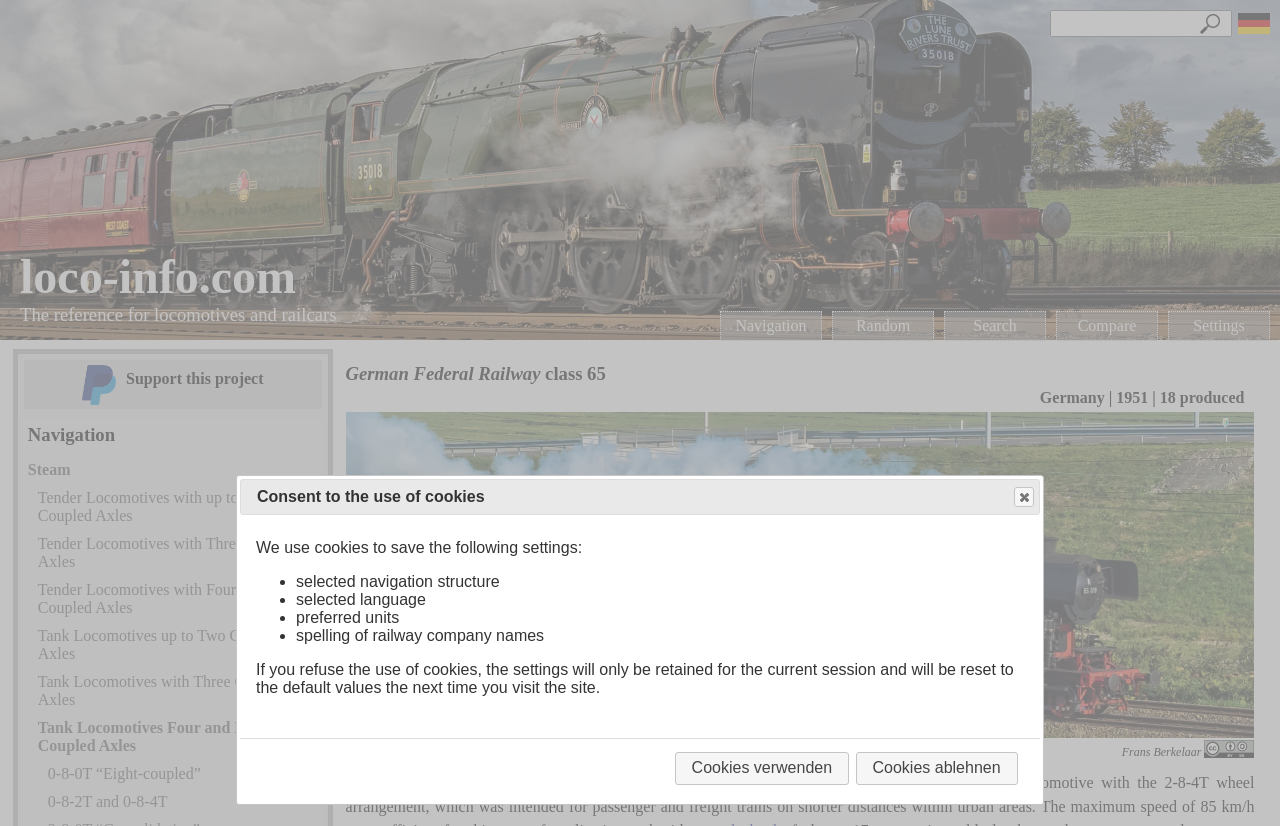Identify the bounding box for the UI element specified in this description: "aria-label="X"". The coordinates must be four float numbers between 0 and 1, formatted as [left, top, right, bottom].

None